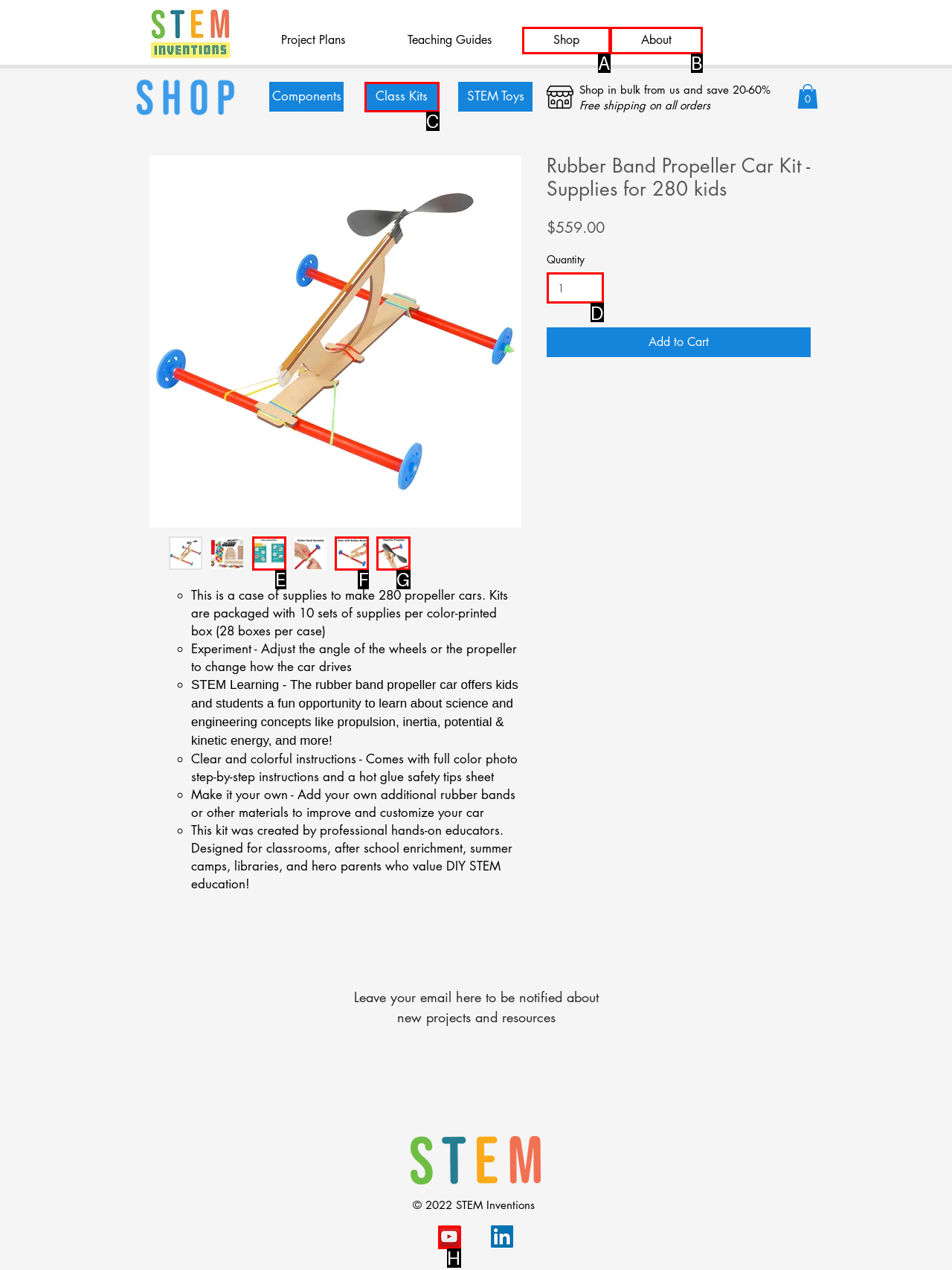Point out the option that best suits the description: Class Kits
Indicate your answer with the letter of the selected choice.

C